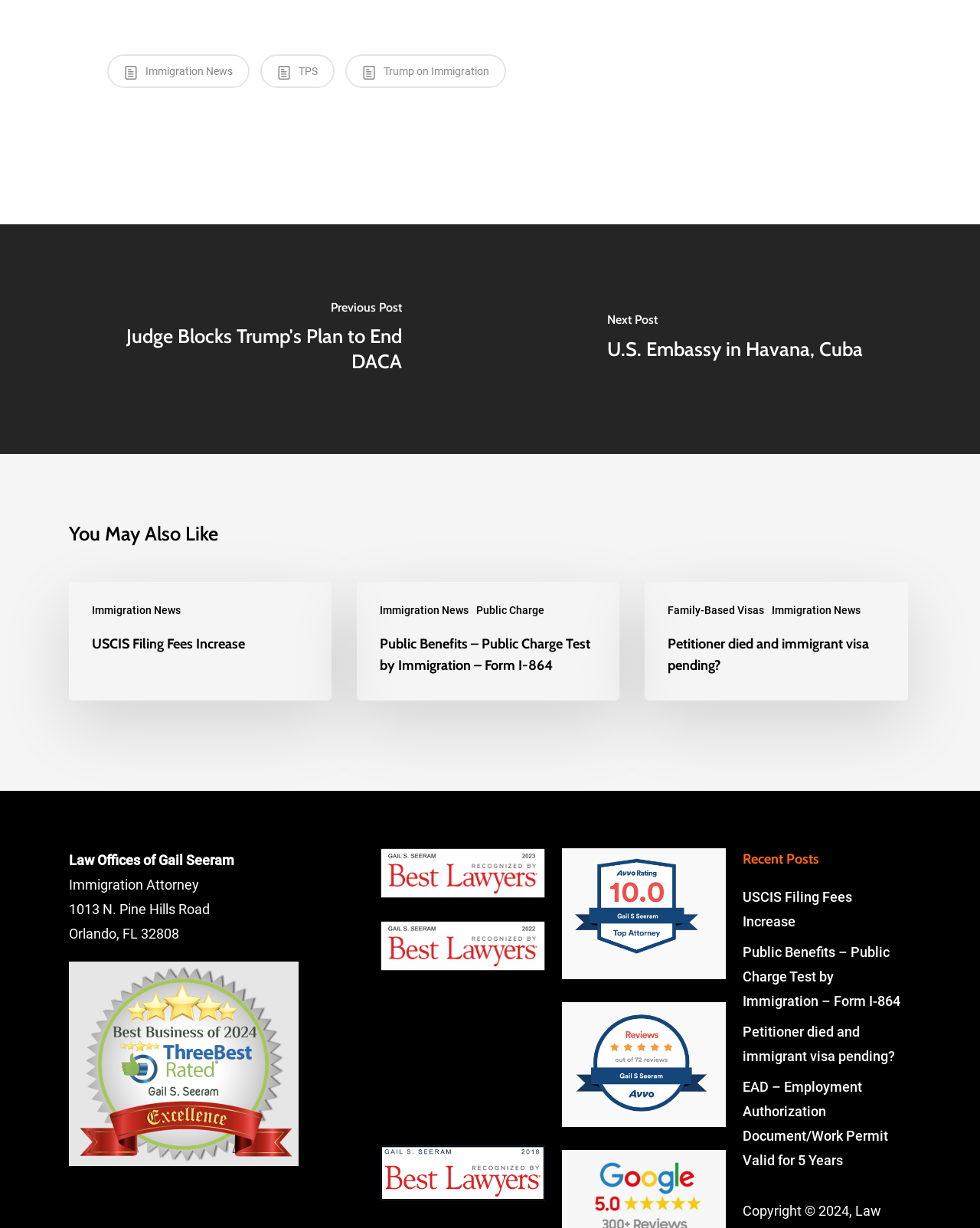Predict the bounding box of the UI element based on this description: "USCIS Filing Fees Increase".

[0.758, 0.724, 0.87, 0.757]